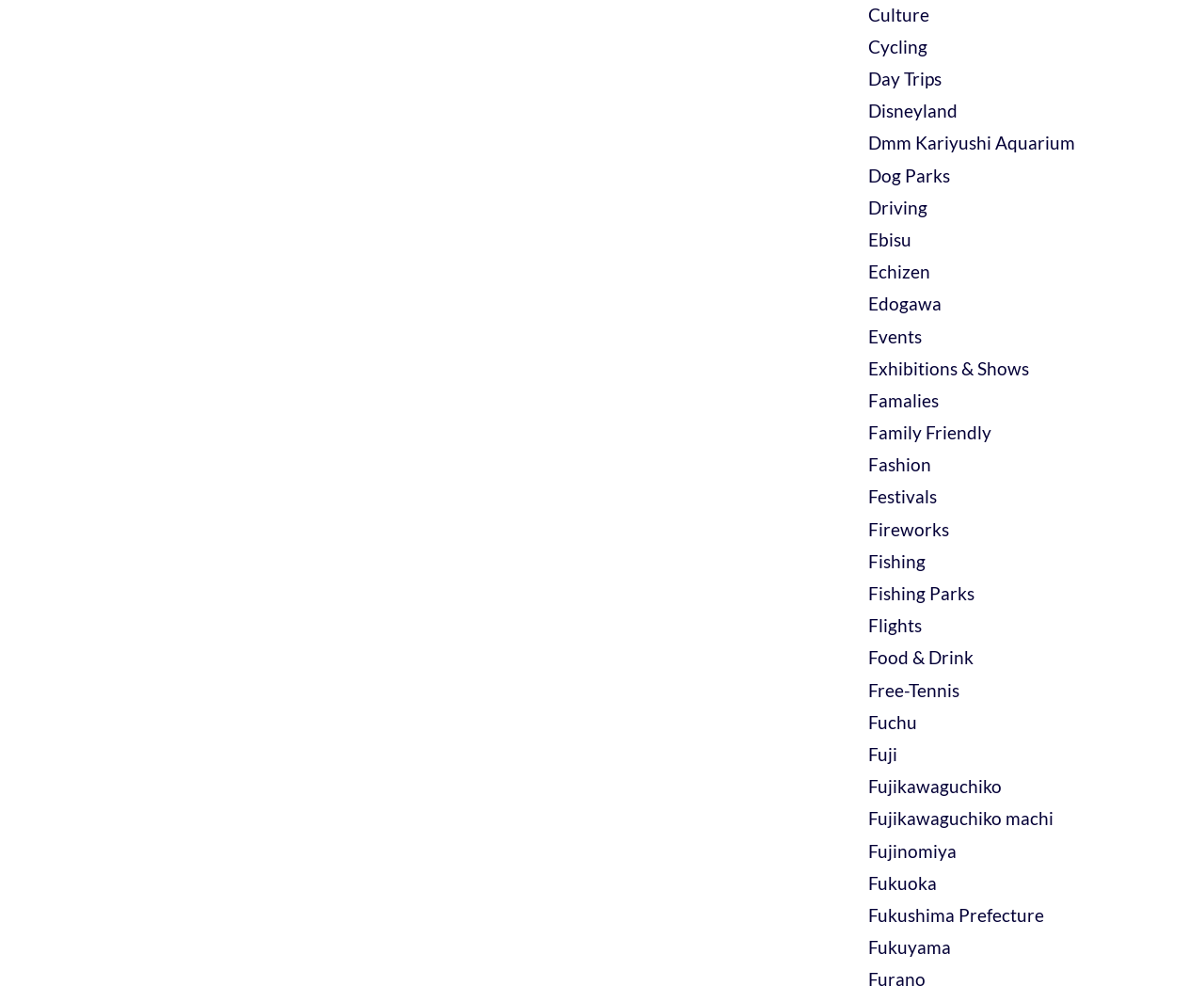Could you locate the bounding box coordinates for the section that should be clicked to accomplish this task: "Click on the 'Culture' link".

[0.721, 0.003, 0.772, 0.025]